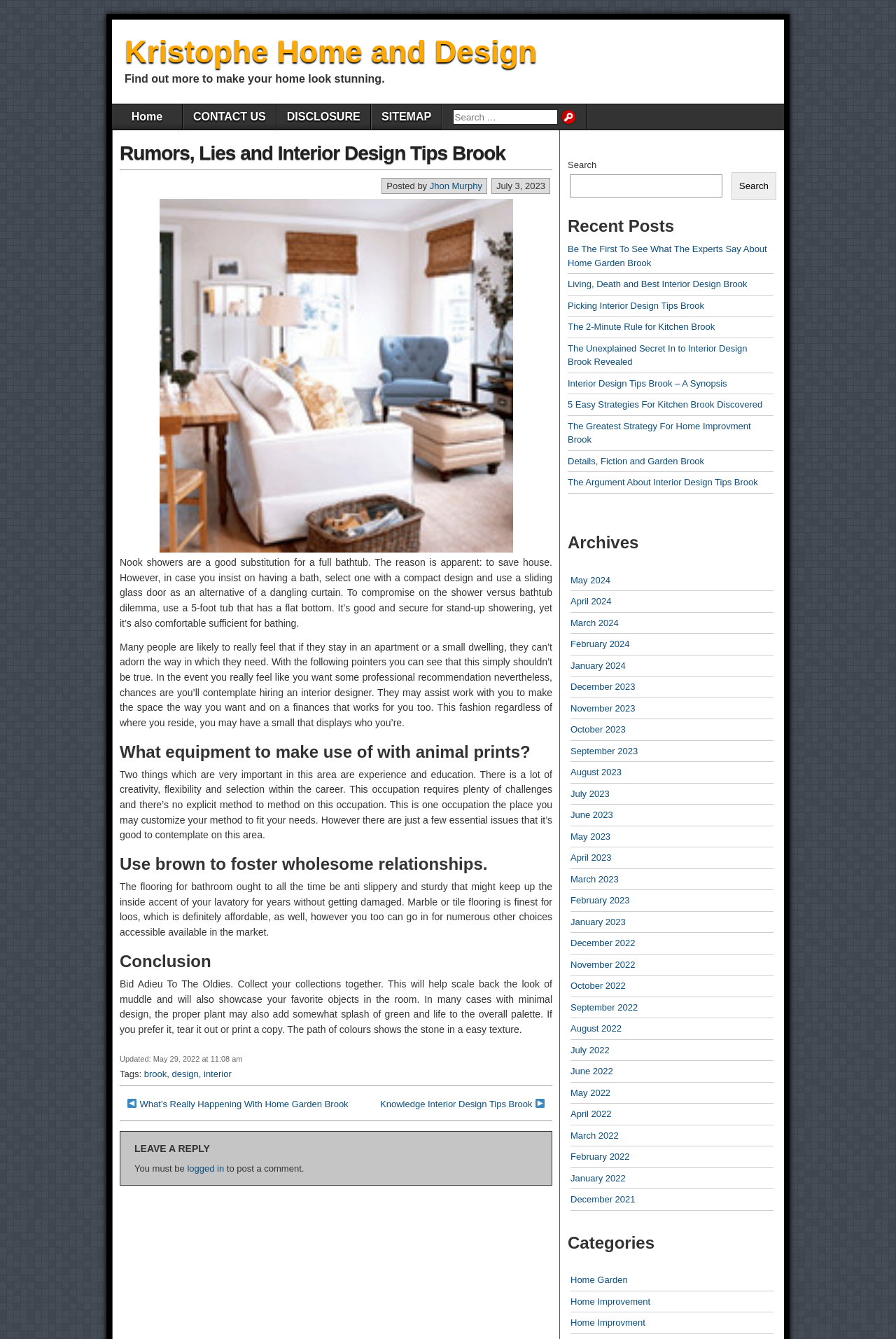Please look at the image and answer the question with a detailed explanation: What is the title of the article?

The title of the article can be found in the heading element with the text 'Rumors, Lies and Interior Design Tips Brook' which is located at the top of the article section.